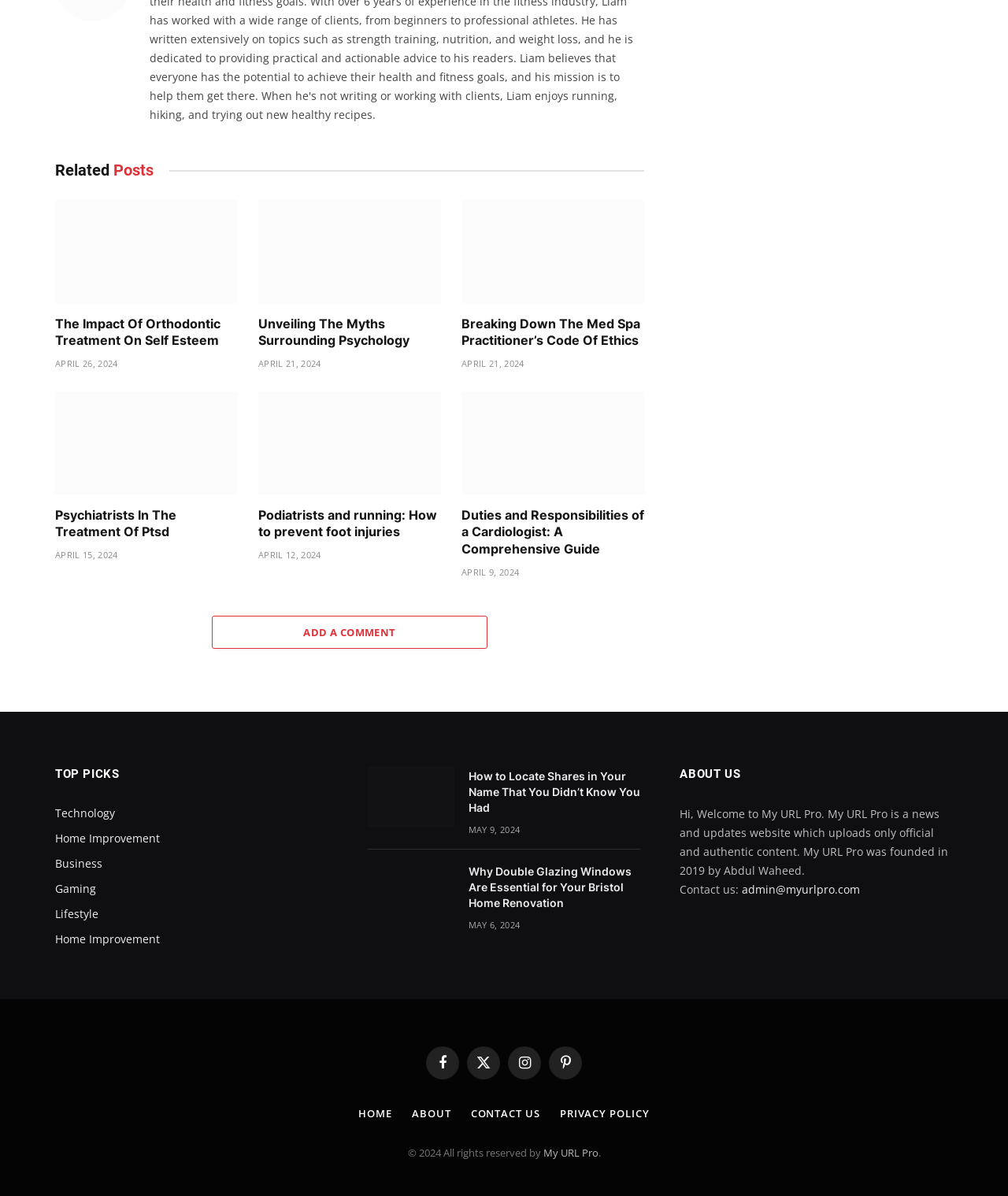Locate the bounding box coordinates of the clickable element to fulfill the following instruction: "Read 'How to Locate Shares in Your Name That You Didn’t Know You Had'". Provide the coordinates as four float numbers between 0 and 1 in the format [left, top, right, bottom].

[0.465, 0.642, 0.635, 0.682]